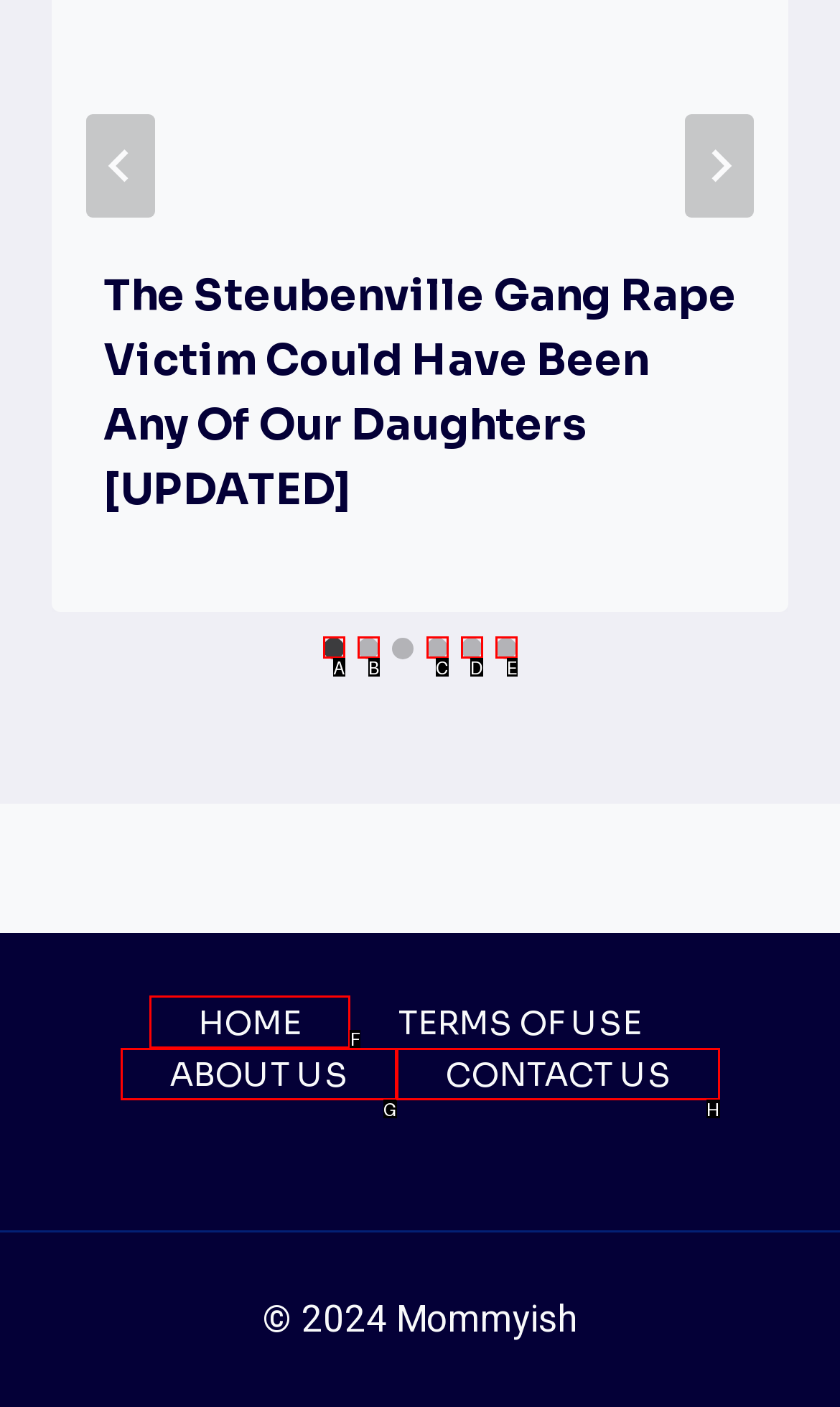Provide the letter of the HTML element that you need to click on to perform the task: Go to the homepage.
Answer with the letter corresponding to the correct option.

F